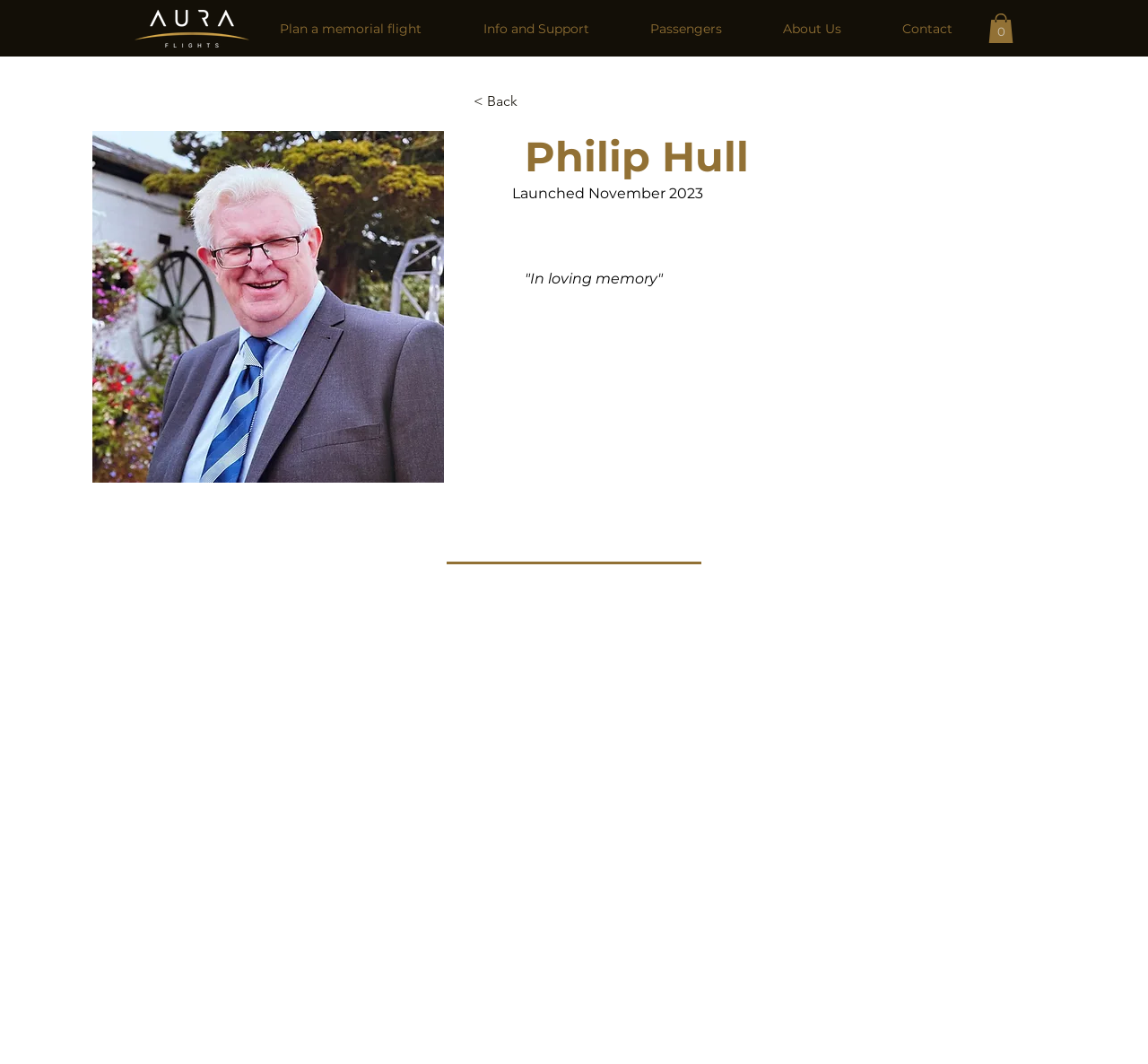Using the format (top-left x, top-left y, bottom-right x, bottom-right y), and given the element description, identify the bounding box coordinates within the screenshot: Passengers

[0.54, 0.006, 0.655, 0.048]